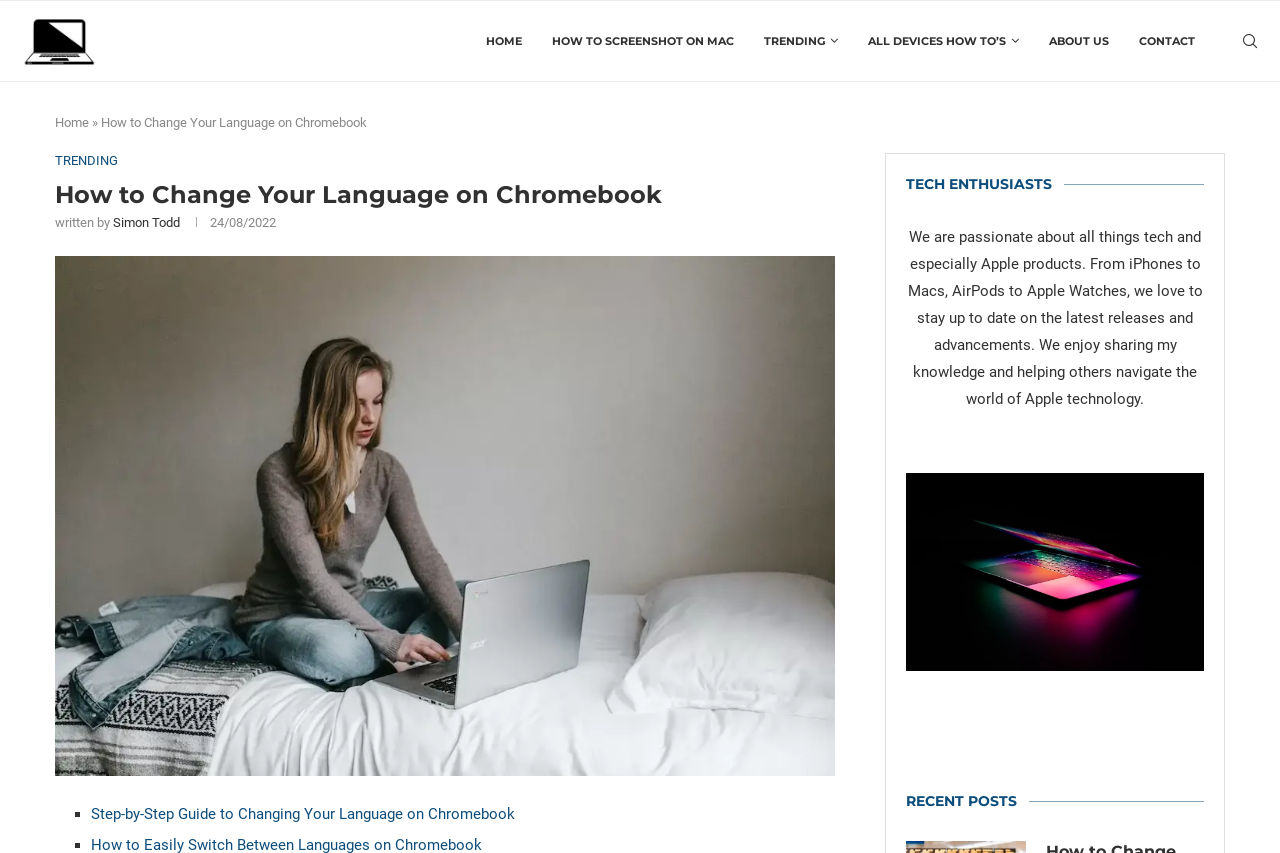Respond with a single word or phrase to the following question:
How many sections are there in the sidebar?

2